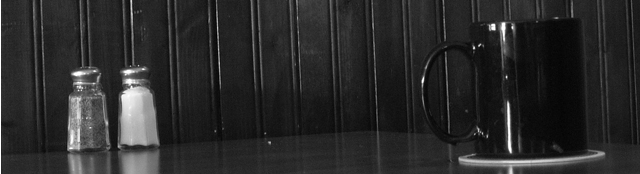Please examine the image and answer the question with a detailed explanation:
What type of paneling is in the background?

The caption describes the background as featuring 'textured wooden paneling', which implies that the walls or surroundings of the diner are made of wood, adding to the rustic and cozy atmosphere of the scene.